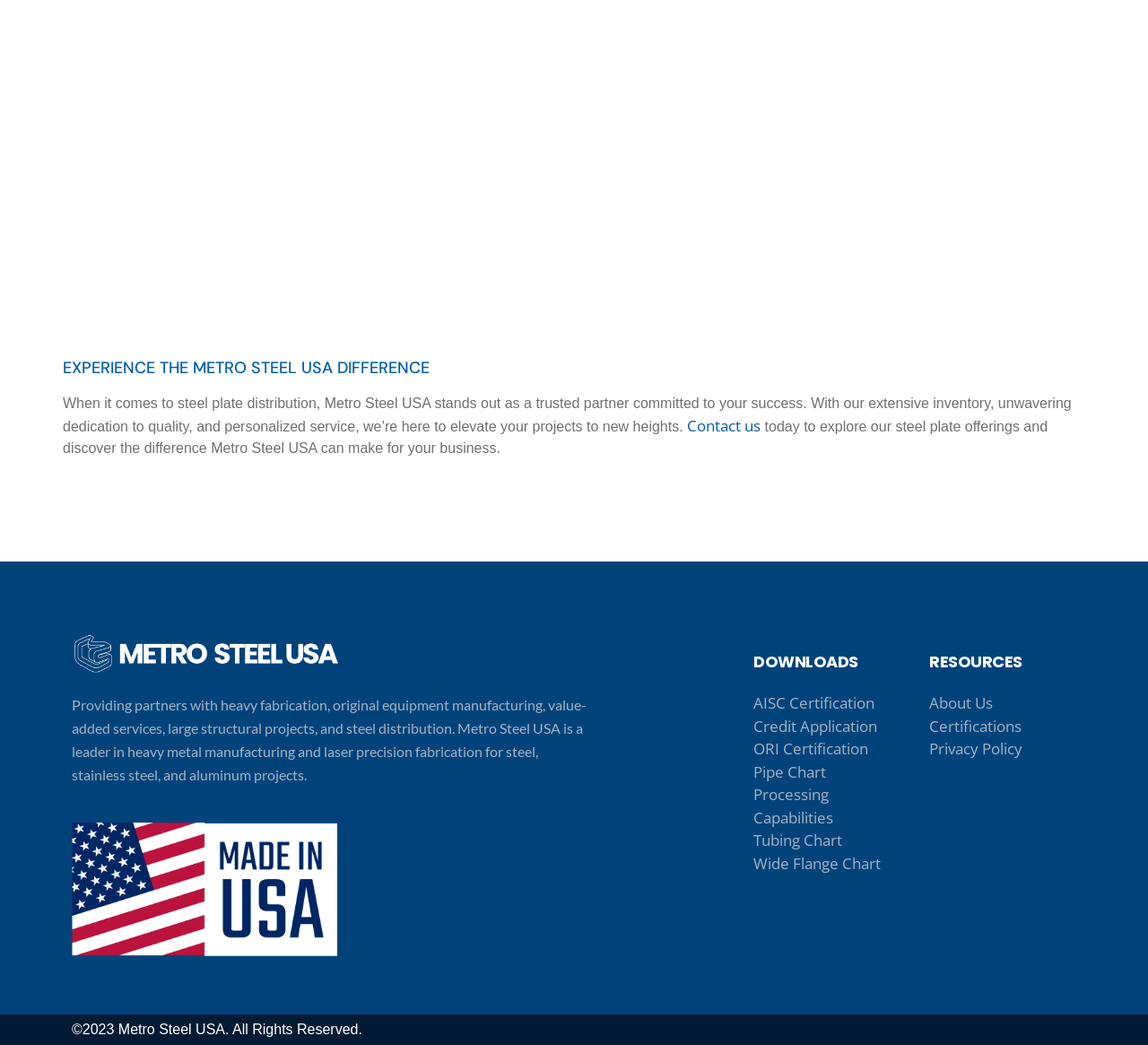Identify the bounding box coordinates of the section to be clicked to complete the task described by the following instruction: "Explore the 'Pipe Chart'". The coordinates should be four float numbers between 0 and 1, formatted as [left, top, right, bottom].

[0.657, 0.727, 0.794, 0.749]